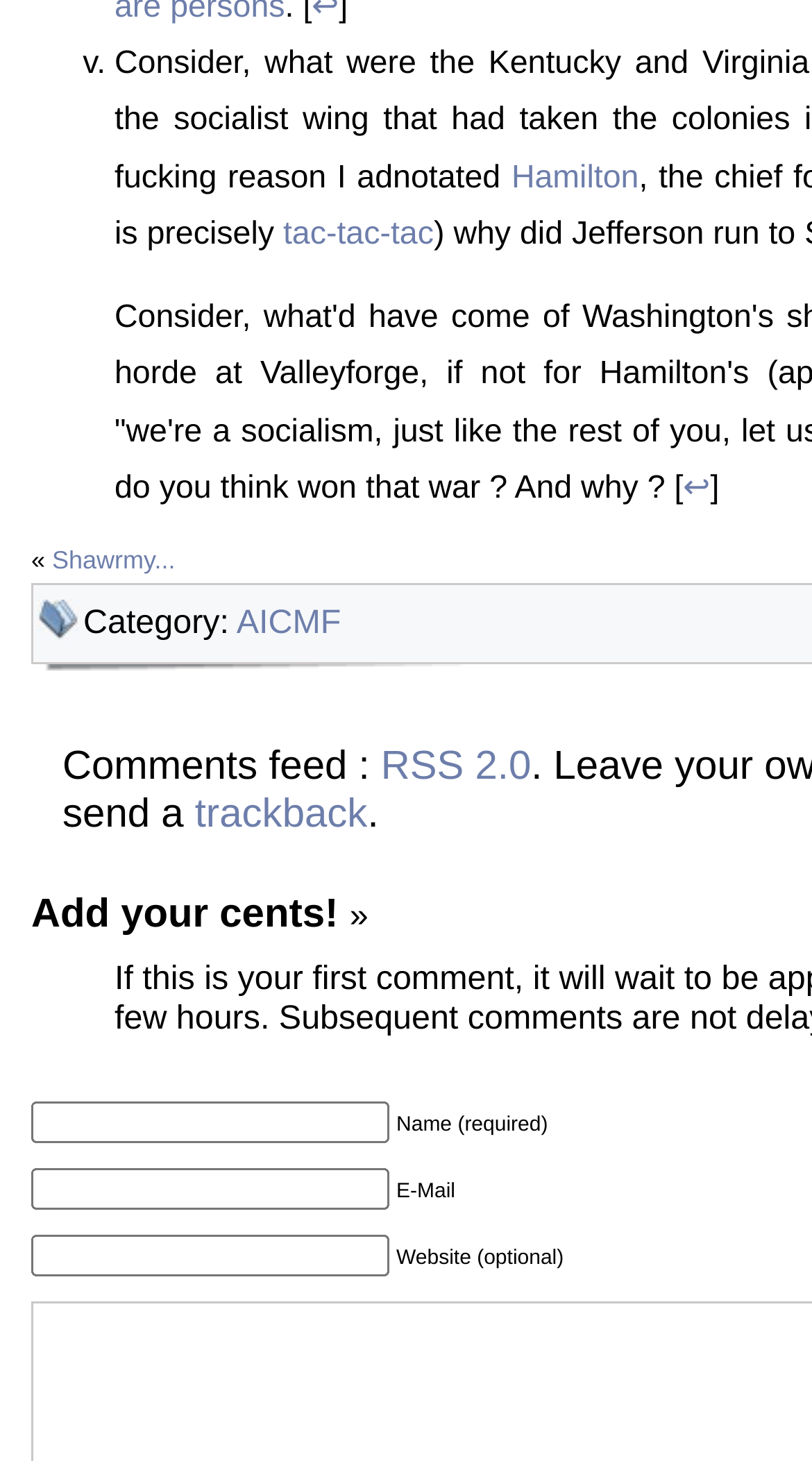What is the symbol before the 'Hamilton' link?
Deliver a detailed and extensive answer to the question.

The symbol before the 'Hamilton' link can be determined by looking at the ListMarker element with the OCR text 'v.'.